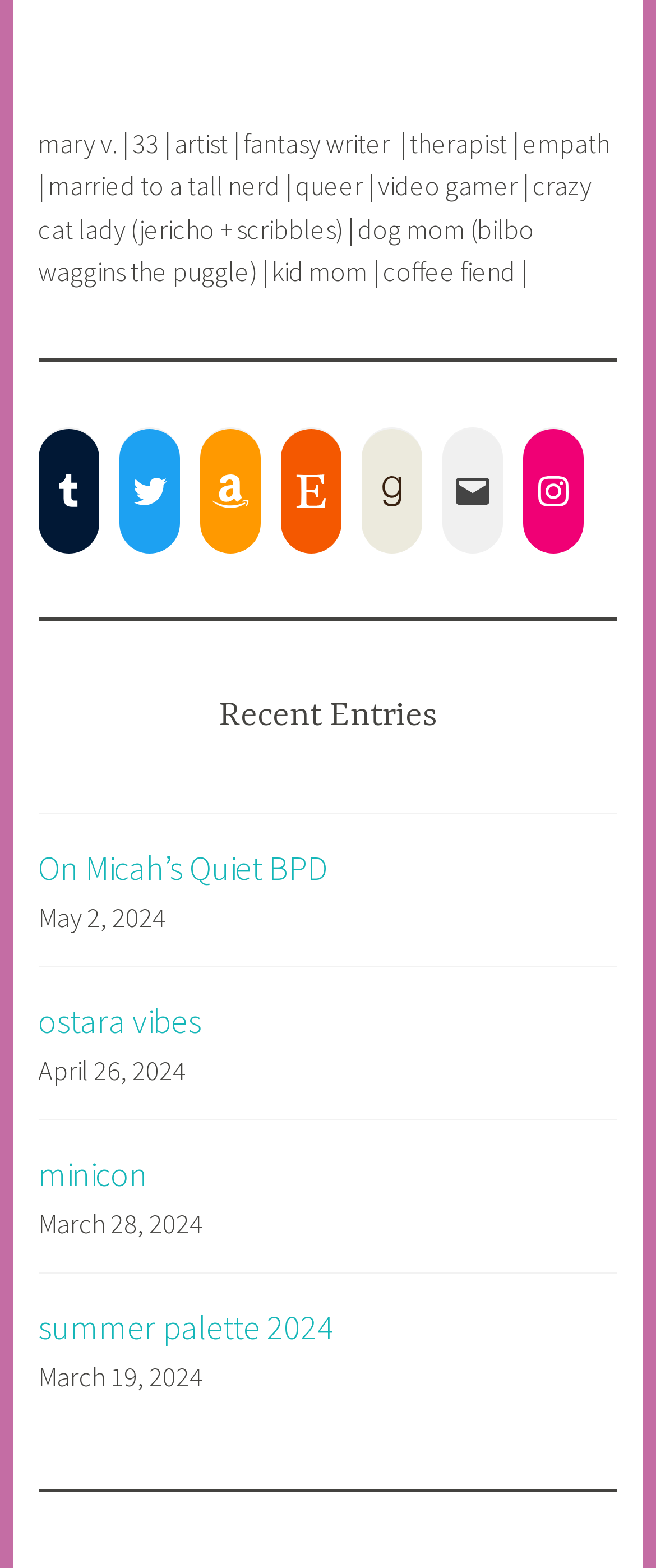Identify the bounding box coordinates of the clickable region necessary to fulfill the following instruction: "Read recent entry 'On Micah’s Quiet BPD'". The bounding box coordinates should be four float numbers between 0 and 1, i.e., [left, top, right, bottom].

[0.058, 0.54, 0.499, 0.567]